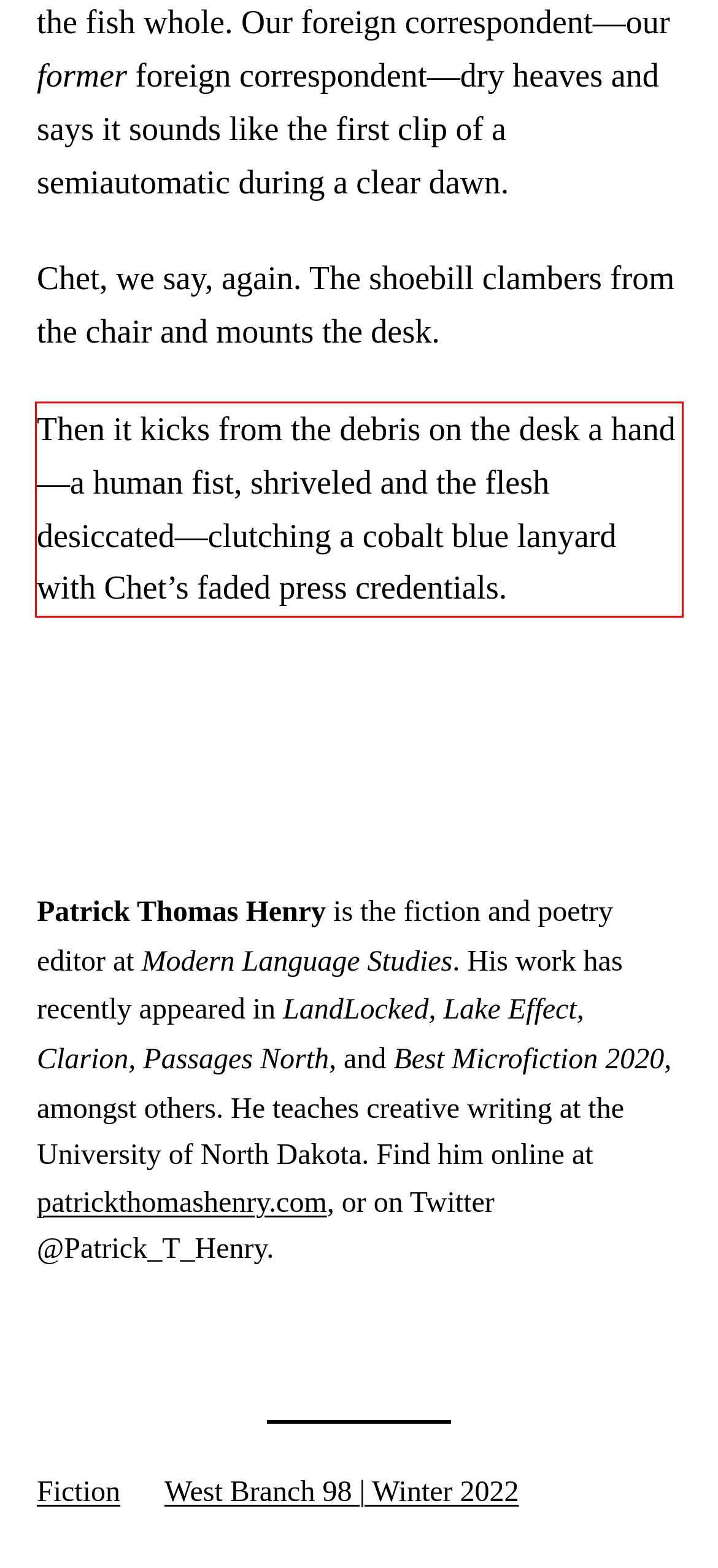Your task is to recognize and extract the text content from the UI element enclosed in the red bounding box on the webpage screenshot.

Then it kicks from the debris on the desk a hand—a human fist, shriveled and the flesh desiccated—clutching a cobalt blue lanyard with Chet’s faded press credentials.